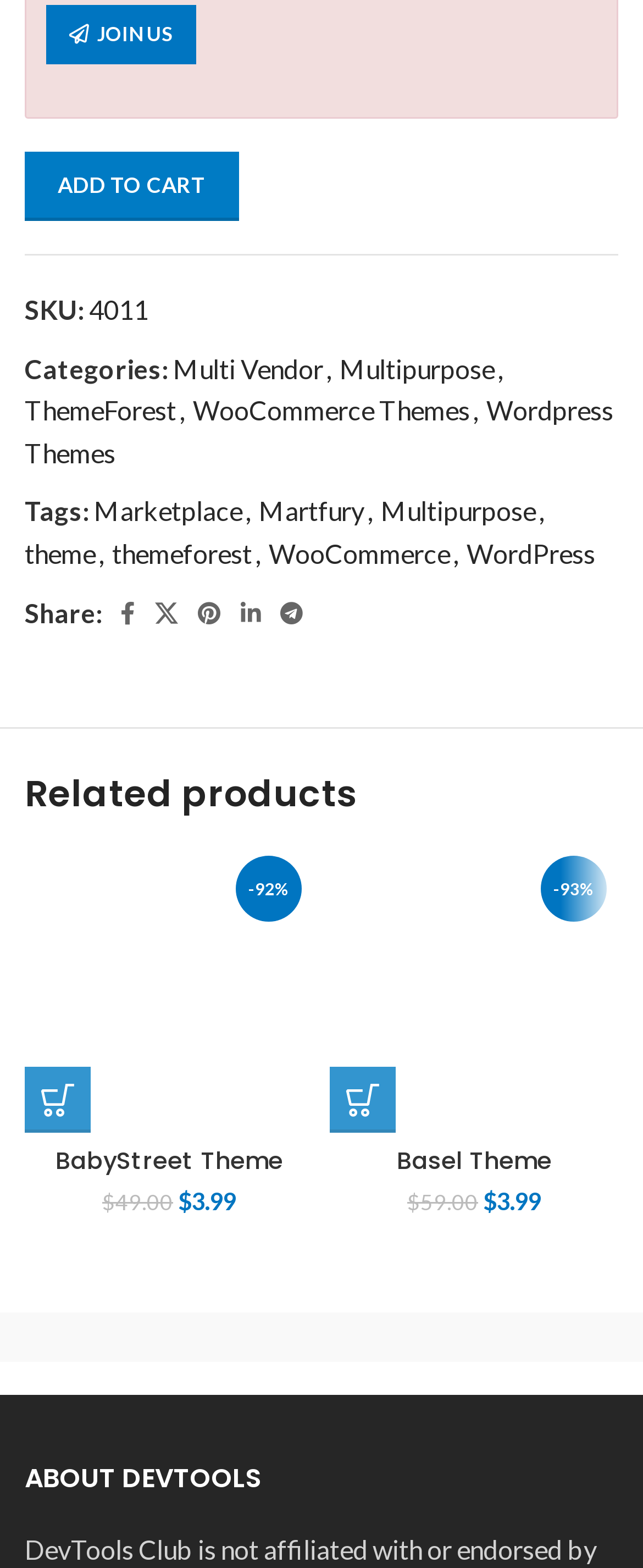What social media platforms are available for sharing?
Answer briefly with a single word or phrase based on the image.

Facebook, X, Pinterest, Linkedin, Telegram